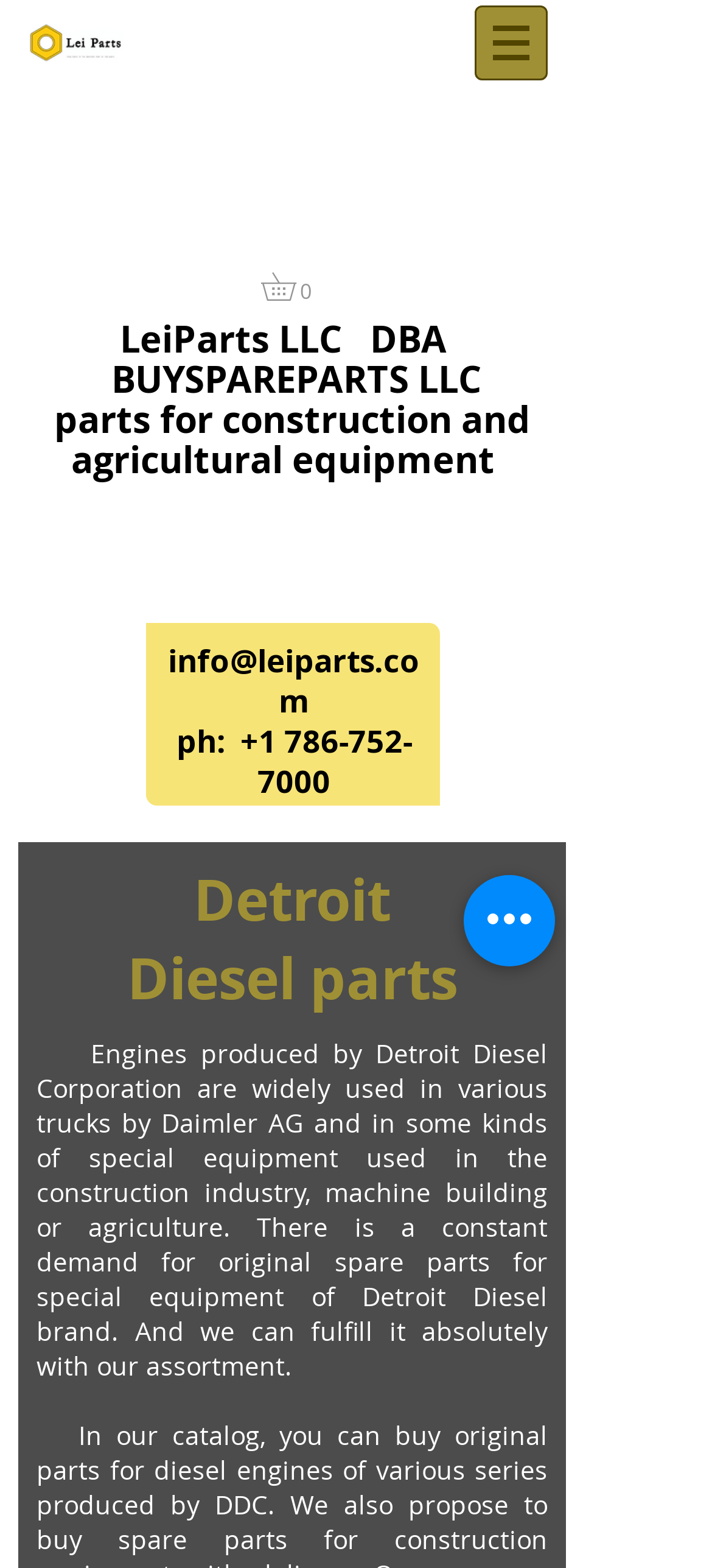Summarize the contents and layout of the webpage in detail.

The webpage is about LeiParts LLC, a supplier of parts for Detroit Diesel equipment. At the top left, there is a logo image with a navigation menu to the right, which contains a button with a popup menu. Below the logo, there is a heading that introduces LeiParts LLC as a supplier of parts for construction and agricultural equipment.

On the top right, there is a link to a shopping cart with 0 items. Below the heading, there is an iframe for site search. The main content of the page starts with a heading that highlights the importance of Detroit Diesel parts, followed by a paragraph of text that explains the usage of Detroit Diesel engines in various industries and the need for original spare parts.

To the right of the paragraph, there is a button labeled "Acciones rápidas" (Quick Actions). At the bottom of the page, there is a section with contact information, including an email address and a phone number. The overall layout is organized, with clear headings and concise text, making it easy to navigate and find the necessary information.